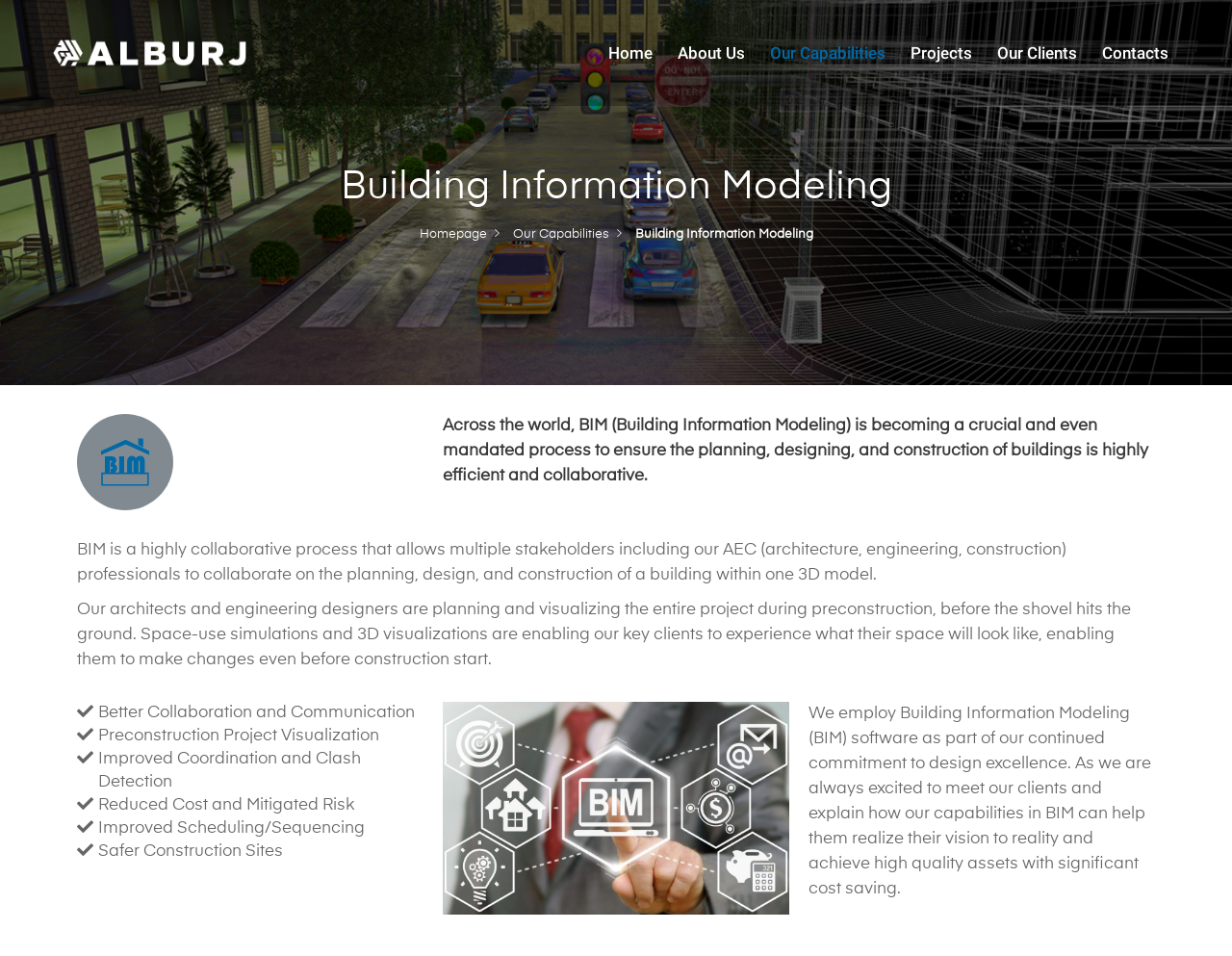What is the purpose of Building Information Modeling?
Give a one-word or short-phrase answer derived from the screenshot.

Ensure efficient and collaborative building process